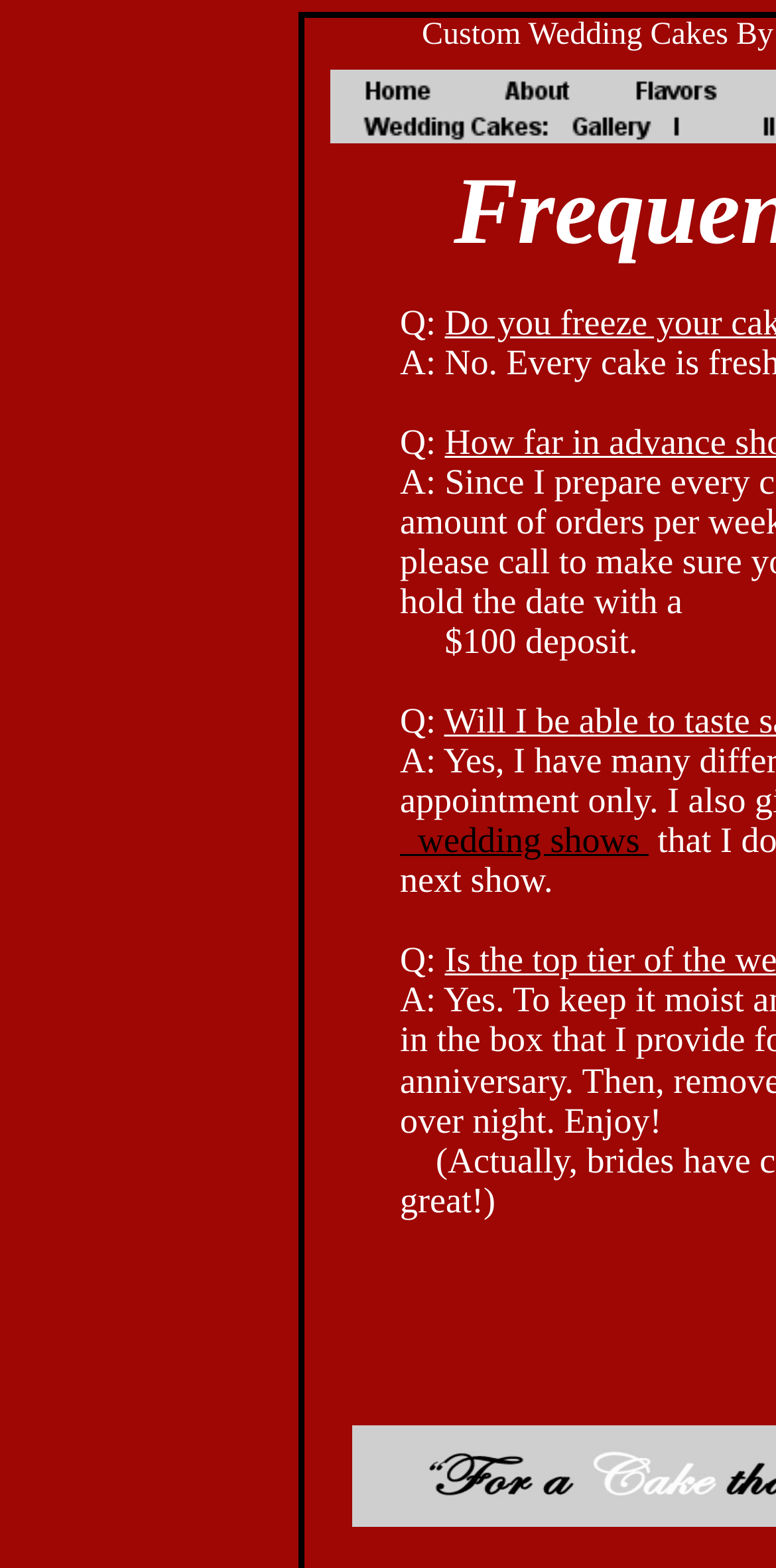Please predict the bounding box coordinates (top-left x, top-left y, bottom-right x, bottom-right y) for the UI element in the screenshot that fits the description: wedding shows

[0.515, 0.523, 0.836, 0.548]